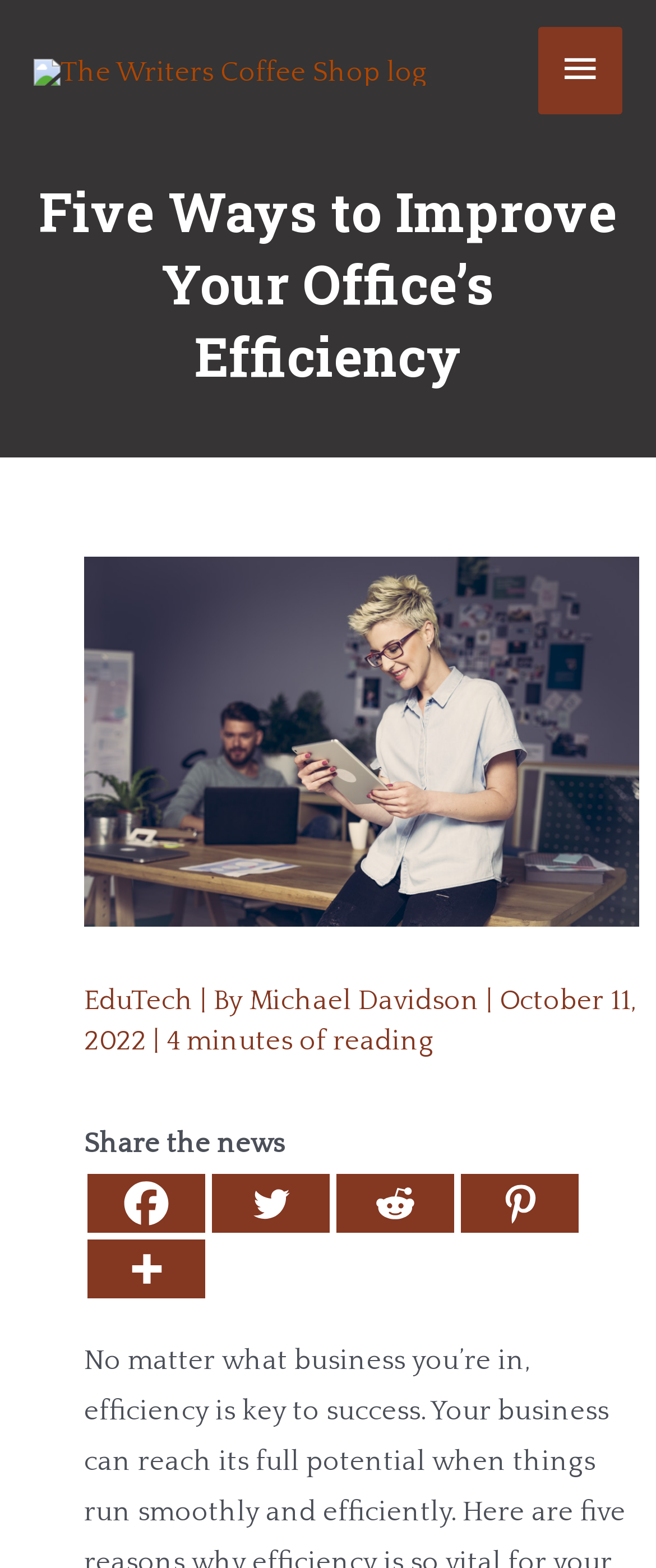Please determine the bounding box coordinates for the UI element described as: "EduTech".

[0.128, 0.629, 0.295, 0.648]